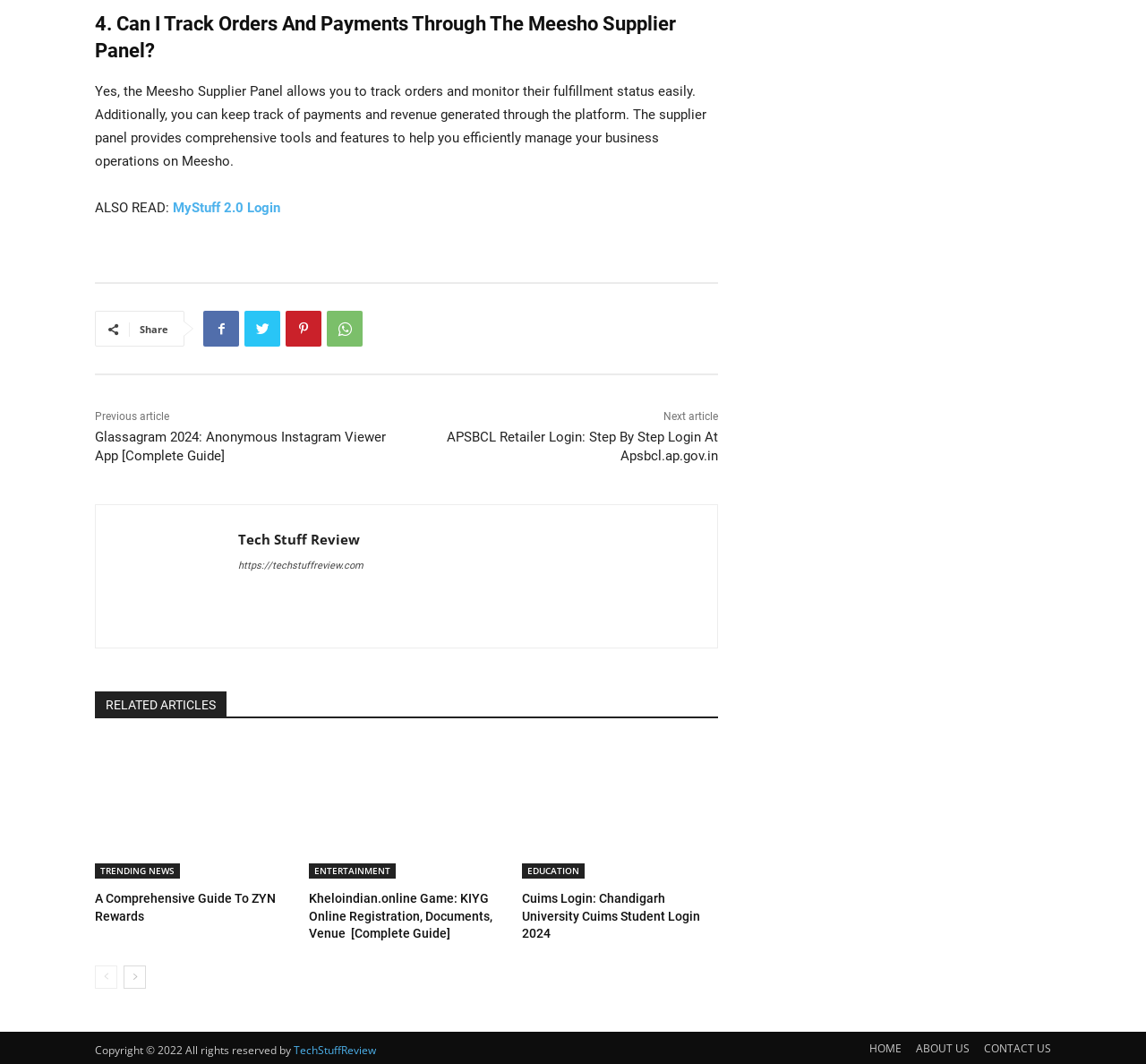Please provide a comprehensive answer to the question based on the screenshot: What is the copyright year mentioned at the bottom of the page?

The copyright year can be found by looking at the text 'Copyright © 2022 All rights reserved by' at the bottom of the page, indicating that the copyright year is 2022.